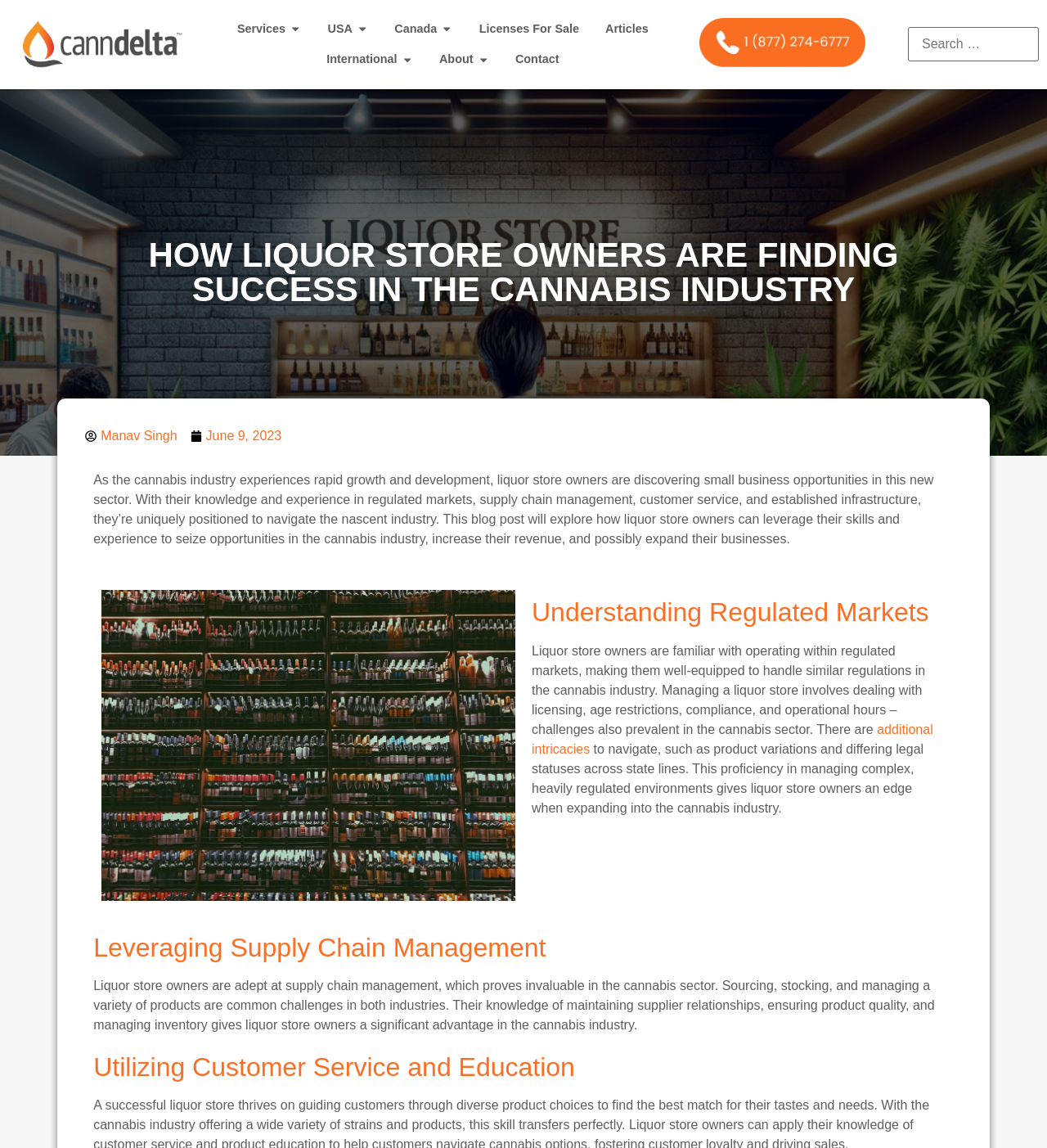What is the topic of this blog post?
Look at the screenshot and respond with a single word or phrase.

Cannabis industry